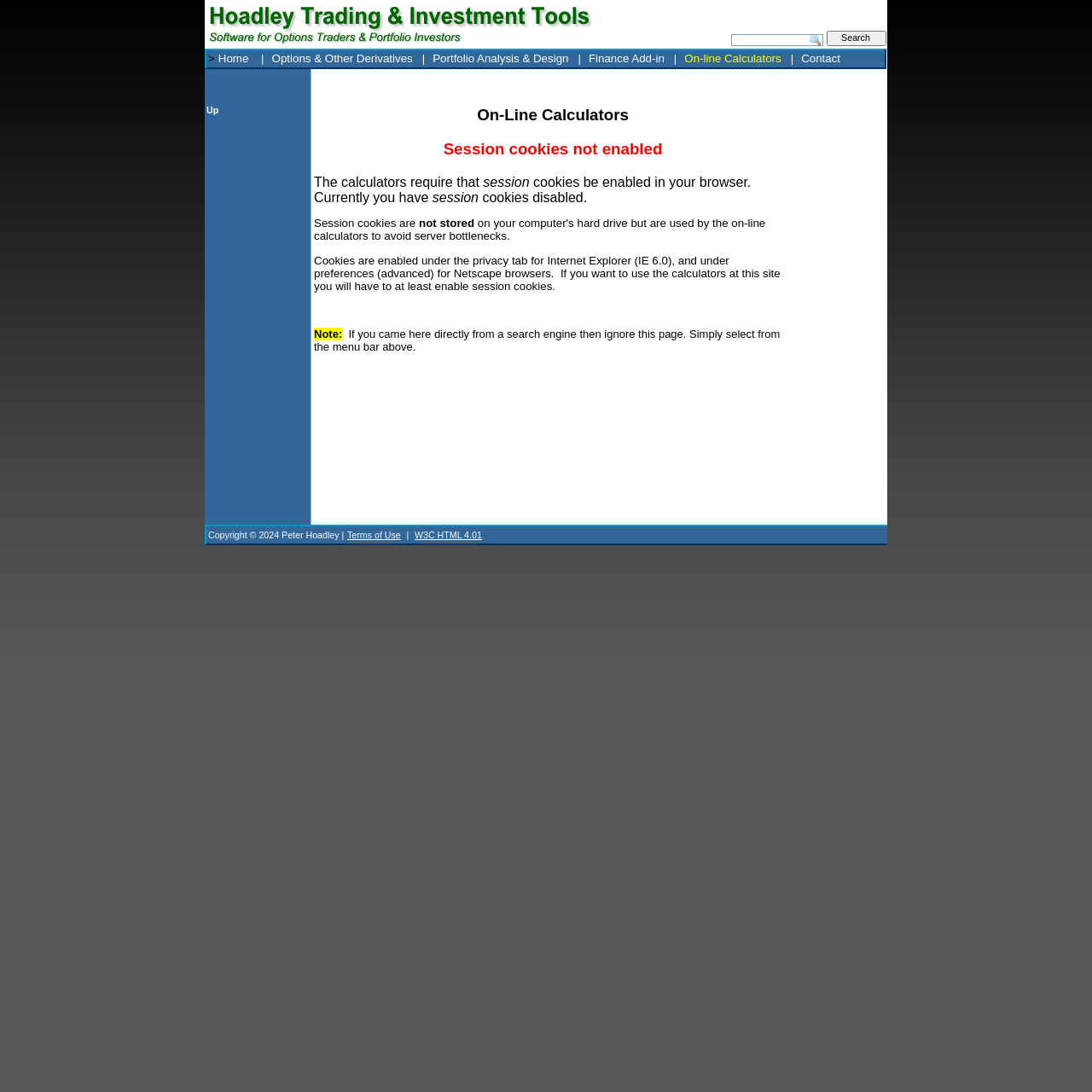Summarize the contents and layout of the webpage in detail.

This webpage is about option pricing calculators, specifically the Black-Scholes model. At the top, there is a search bar with a text box and a "Search" button. Below the search bar, there is a menu bar with links to various sections of the website, including "Home", "Options & Other Derivatives", "Portfolio Analysis & Design", "Finance Add-in", "On-line Calculators", and "Contact".

The main content of the page is a warning message about session cookies not being enabled in the browser. The message explains that the calculators require session cookies to be enabled to function properly and provides instructions on how to enable them in different browsers. The message is divided into several paragraphs and headings, including "On-Line Calculators", "Session cookies not enabled", and "Note".

At the bottom of the page, there is a copyright notice and links to "Terms of Use" and "W3C HTML 4.01". The layout of the page is organized, with clear headings and concise text. There are no images on the page.